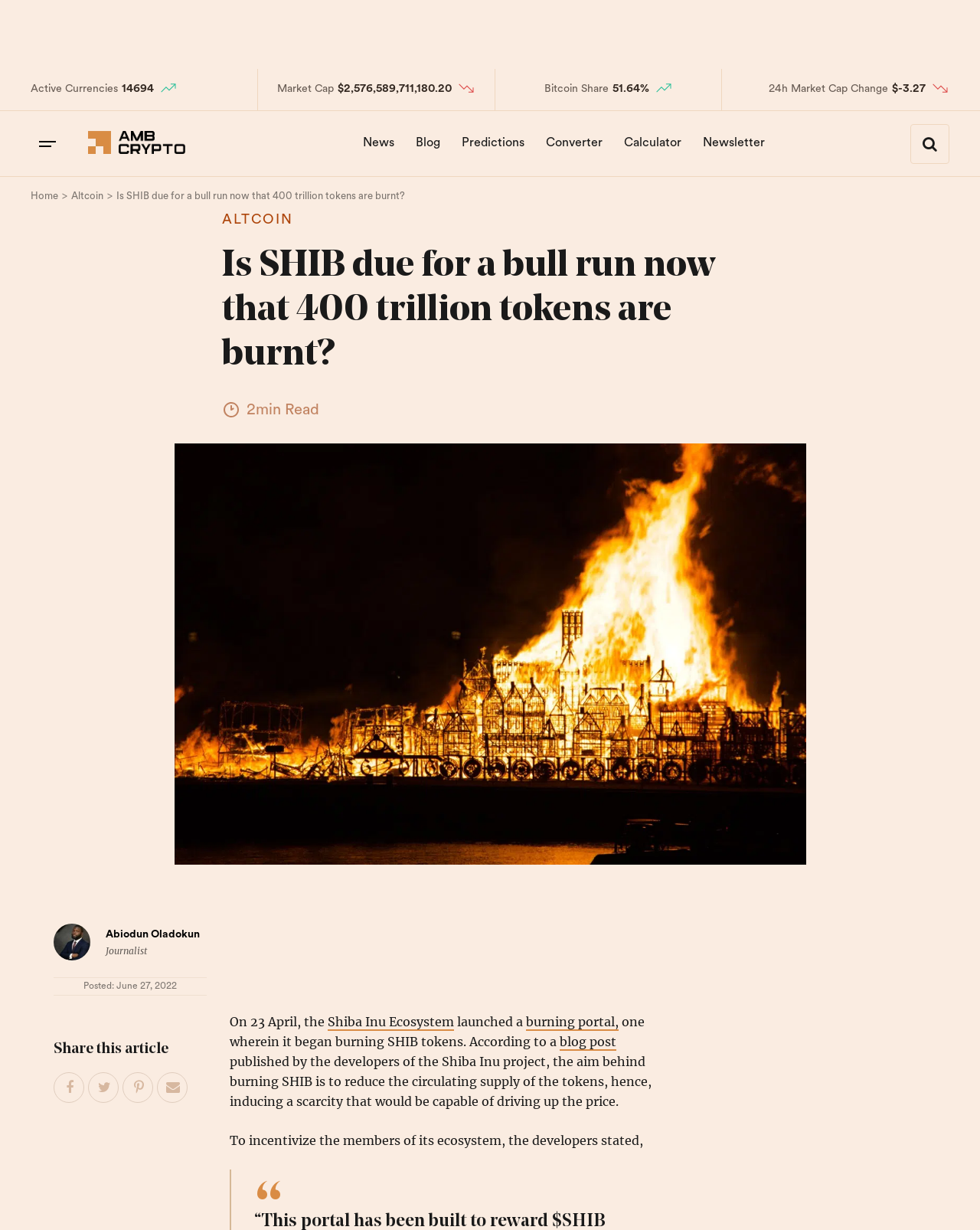Could you specify the bounding box coordinates for the clickable section to complete the following instruction: "Share this article on Facebook"?

[0.055, 0.872, 0.087, 0.897]